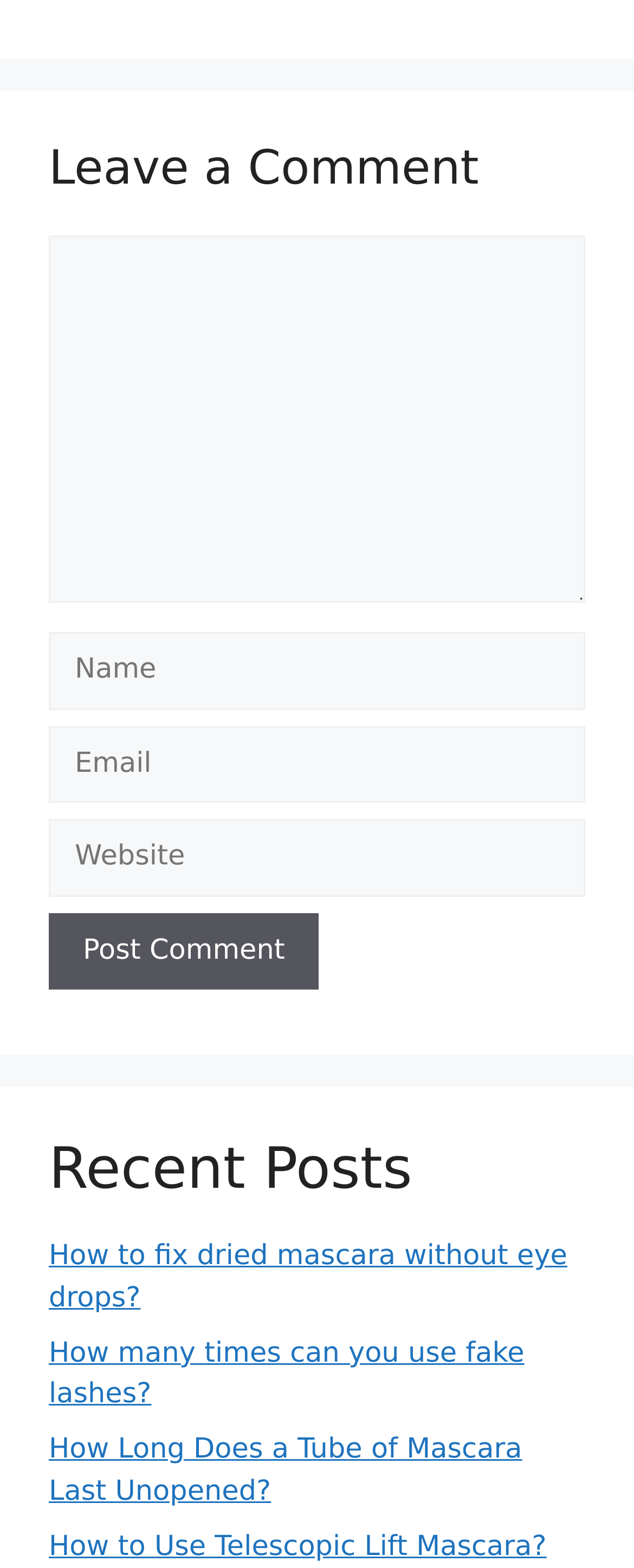What is the purpose of the textbox with the label 'Comment'?
Please provide a single word or phrase as your answer based on the image.

Leave a comment